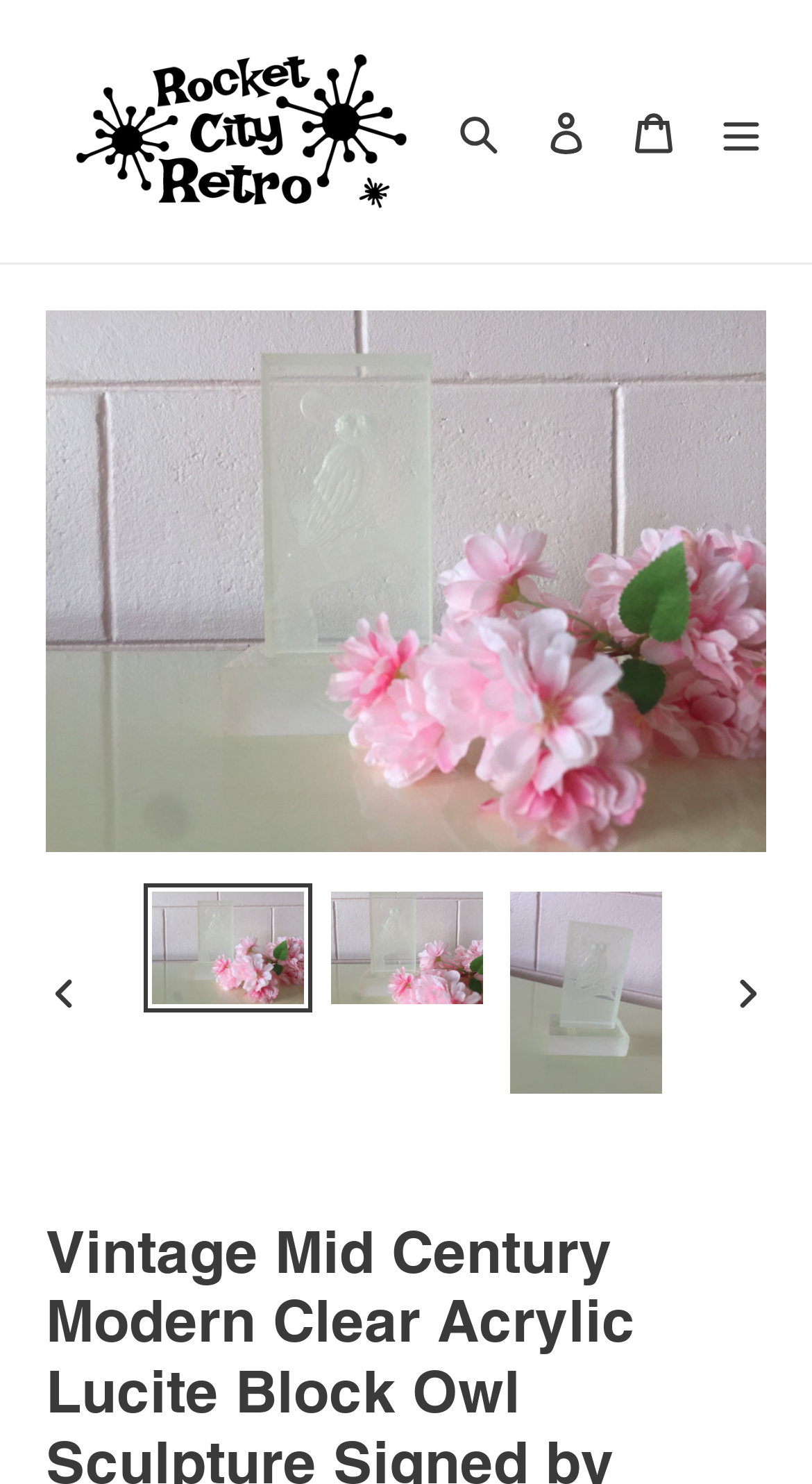How many images are available for the sculpture?
Refer to the image and provide a detailed answer to the question.

There are multiple options to 'Load image into Gallery viewer' on the webpage, indicating that there are at least three images available for the sculpture.